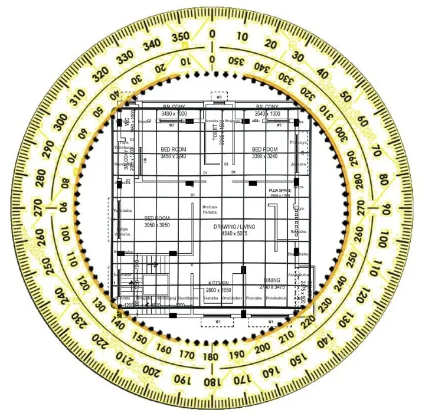Based on the image, please elaborate on the answer to the following question:
What is the purpose of the directional alignment in Vastu?

The caption explains that the protractor marks convey the importance of directional alignment in Vastu, and this alignment is crucial for the energy flow and well-being in the home. This implies that the direction of various elements in the home can impact the energy flow and ultimately the well-being of the occupants.